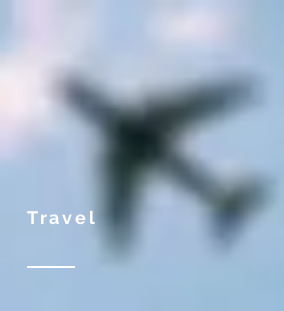Using details from the image, please answer the following question comprehensively:
What is the mood evoked by the image?

The image serves as an inspiring reminder of the joys associated with flying and the opportunities that await travelers, which suggests that the mood evoked by the image is inspiring and adventurous.